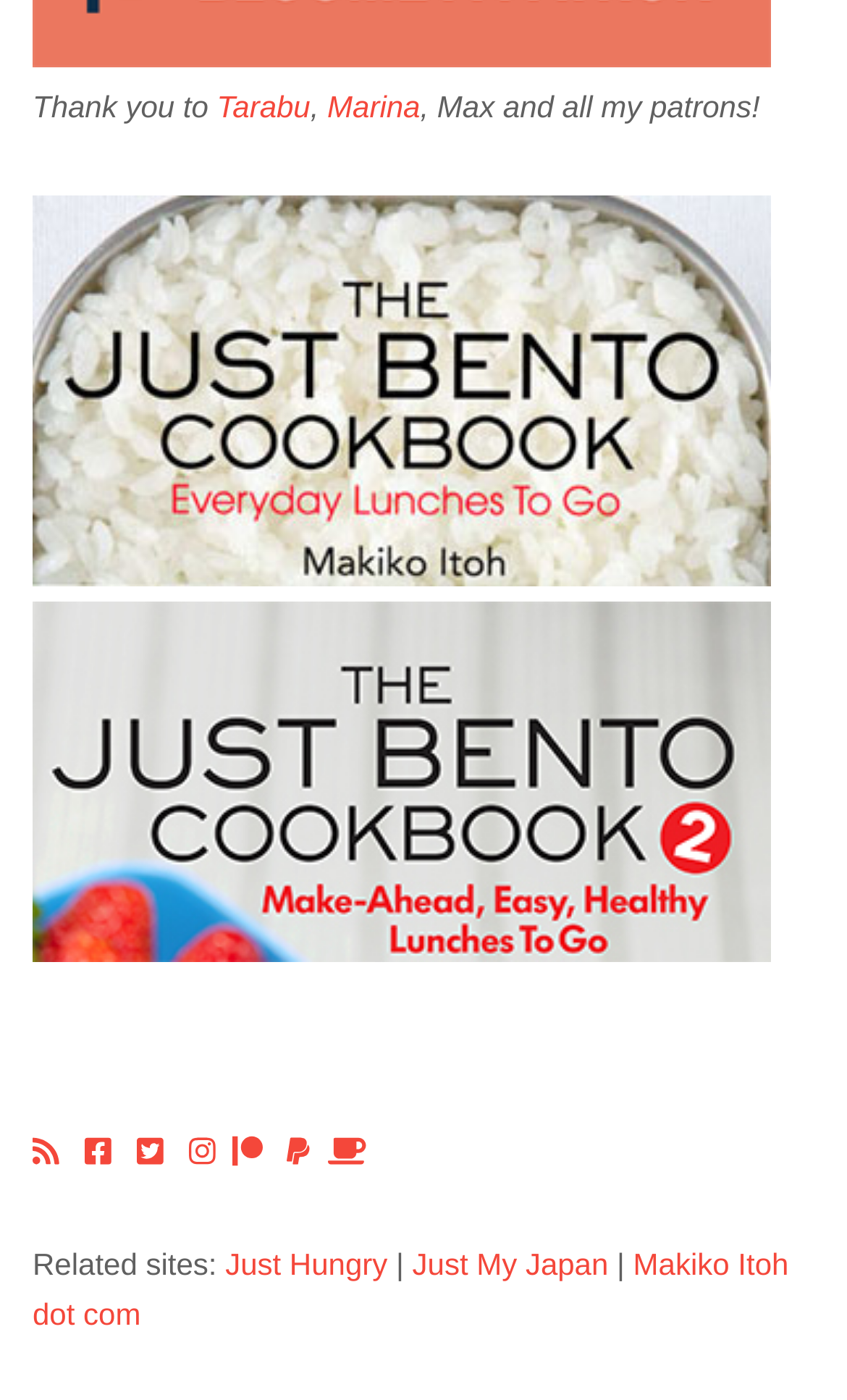Find the bounding box coordinates of the element you need to click on to perform this action: 'Visit Tarabu's page'. The coordinates should be represented by four float values between 0 and 1, in the format [left, top, right, bottom].

[0.256, 0.063, 0.366, 0.088]